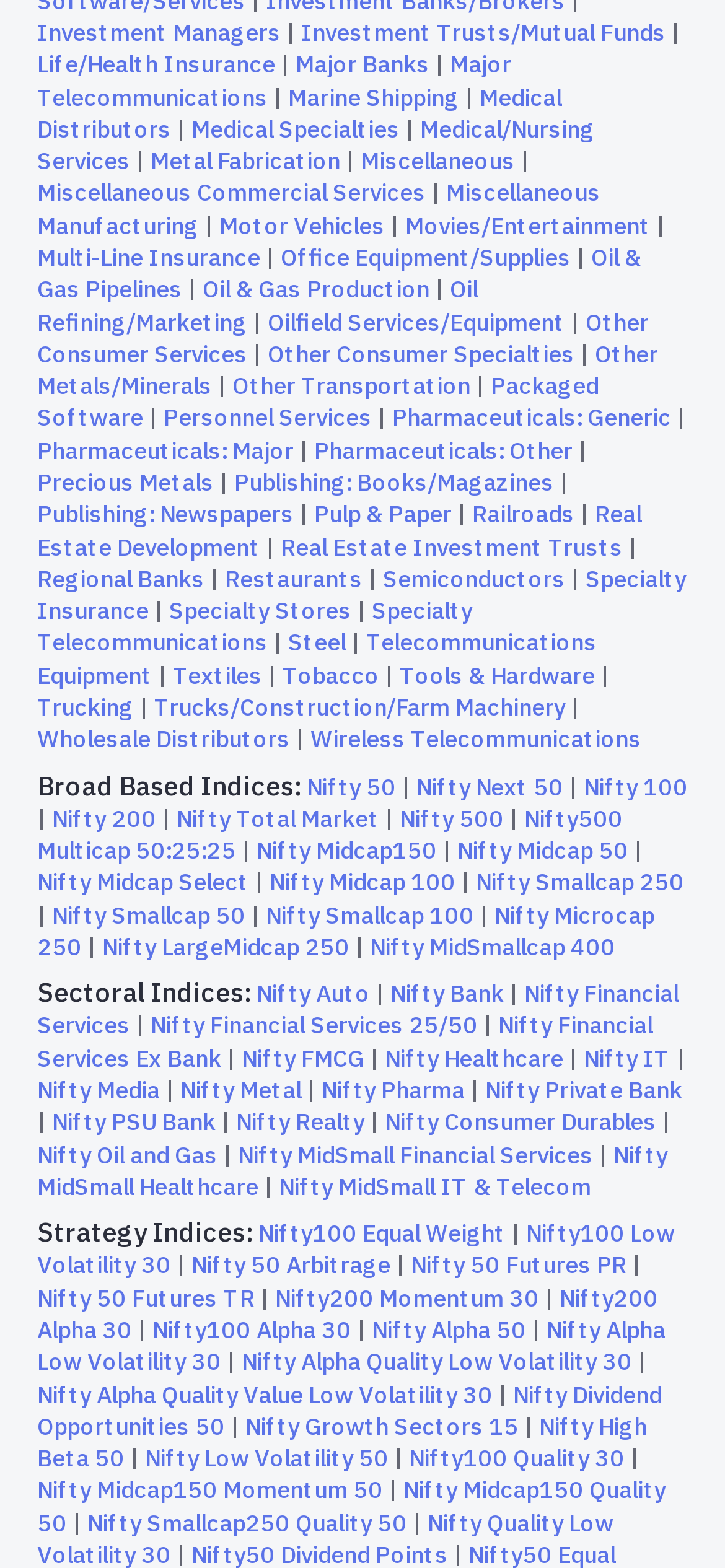Please specify the bounding box coordinates of the area that should be clicked to accomplish the following instruction: "Explore Packaged Software". The coordinates should consist of four float numbers between 0 and 1, i.e., [left, top, right, bottom].

[0.051, 0.236, 0.826, 0.275]